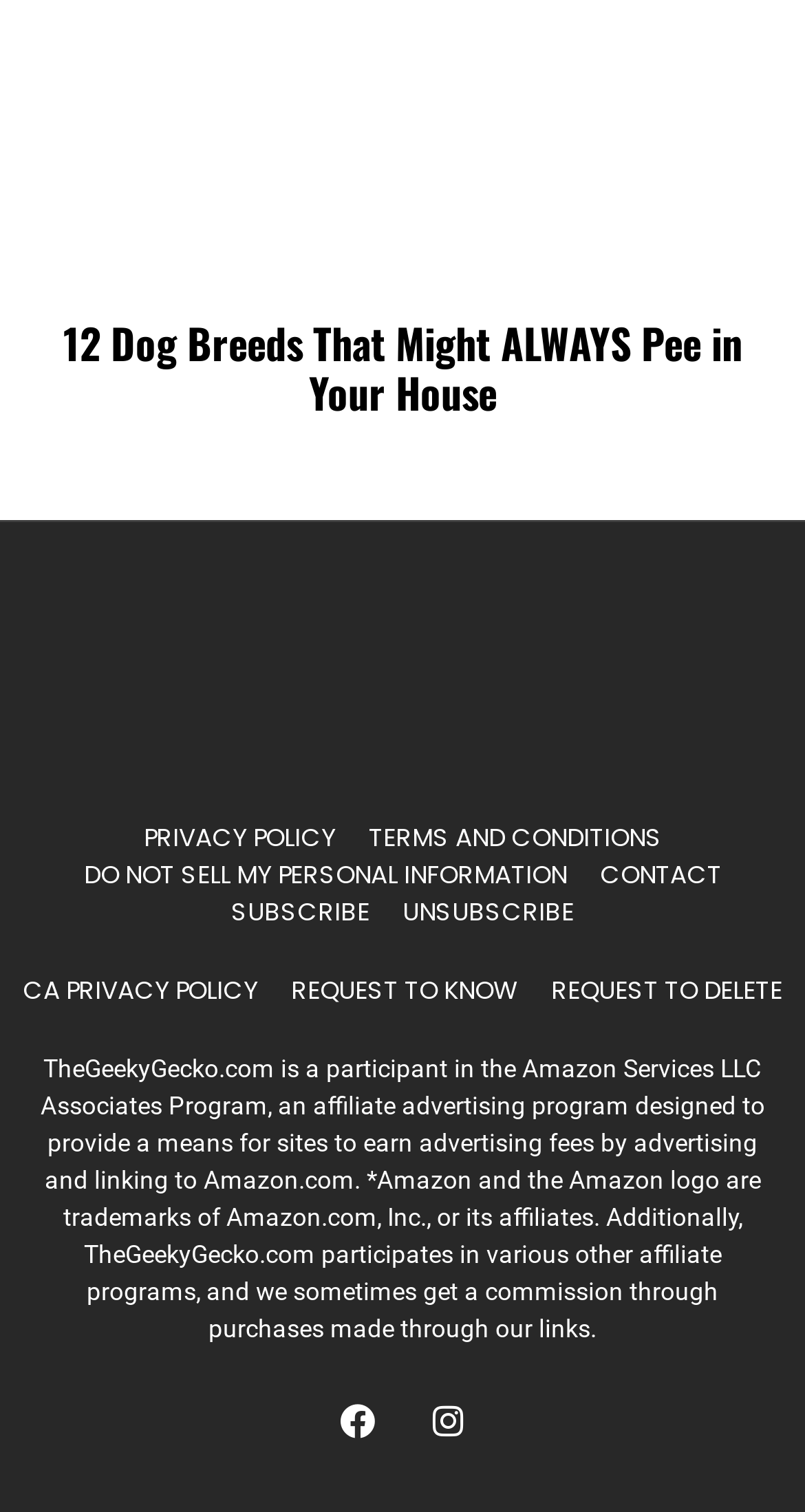How many social media links are available?
Using the image as a reference, answer the question in detail.

There are two social media links available on the webpage, which are Facebook and Instagram, located at the bottom of the page.